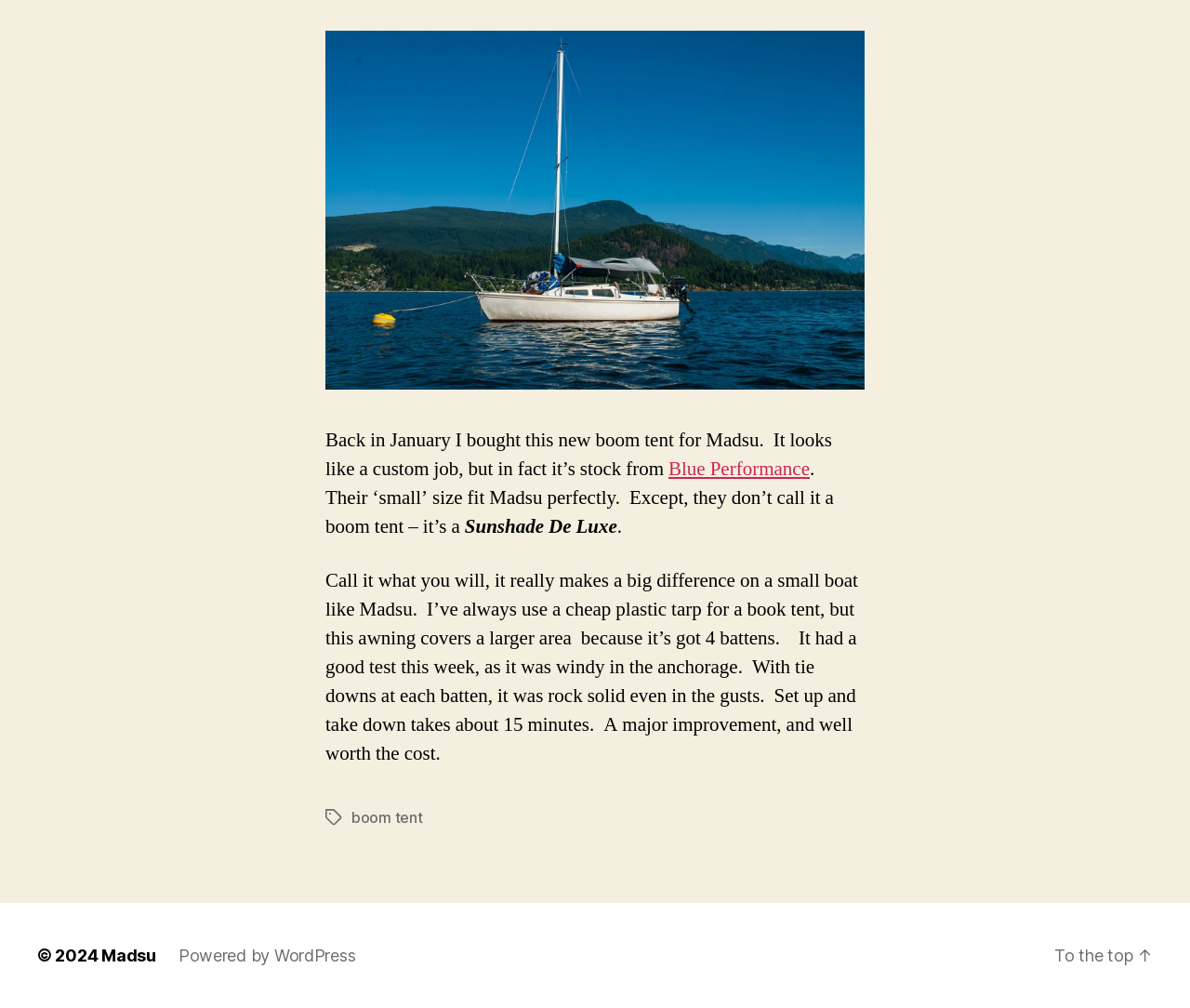Based on the description "boom tent", find the bounding box of the specified UI element.

[0.295, 0.801, 0.355, 0.82]